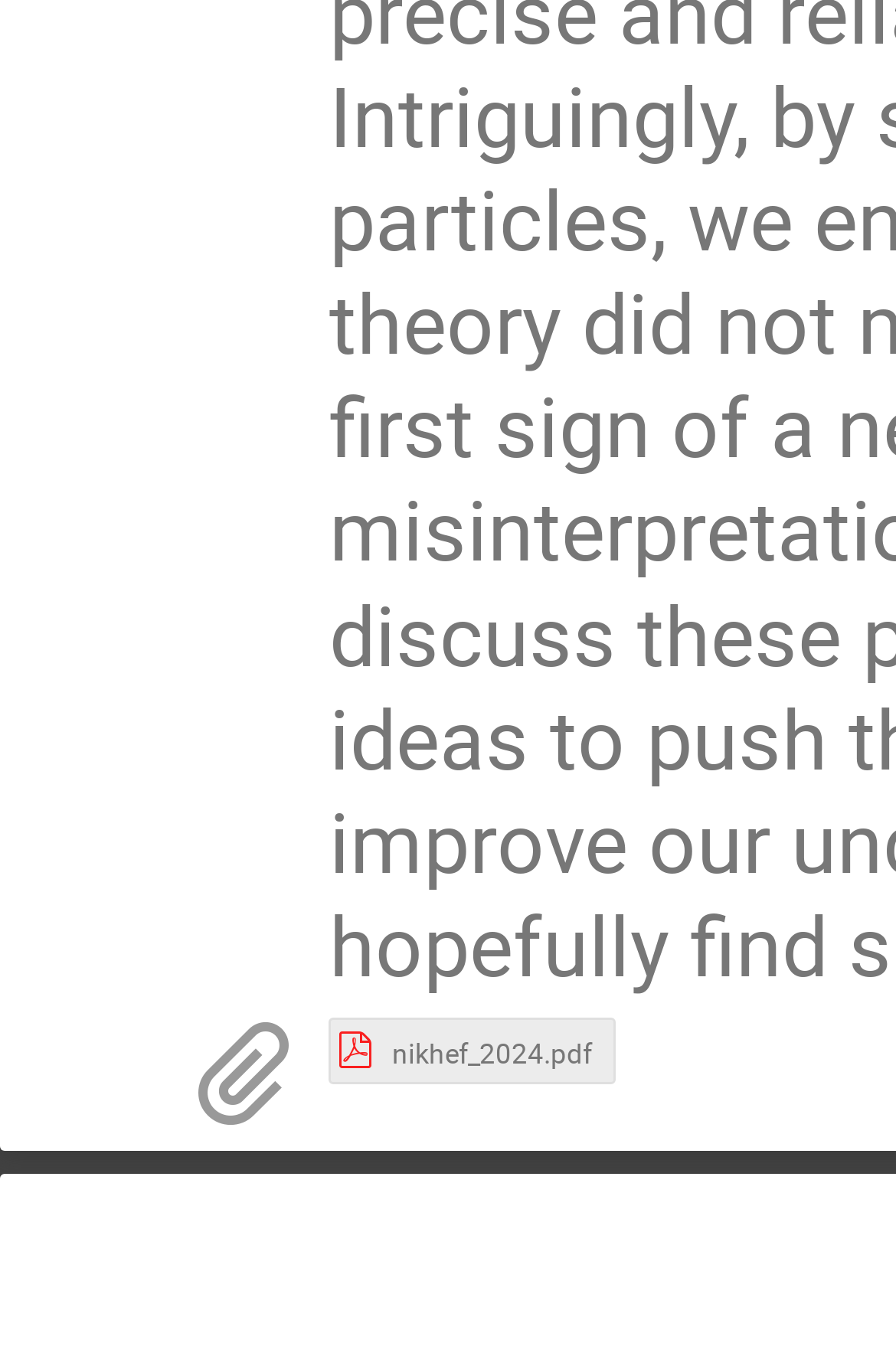From the webpage screenshot, identify the region described by Is this our life??. Provide the bounding box coordinates as (top-left x, top-left y, bottom-right x, bottom-right y), with each value being a floating point number between 0 and 1.

None